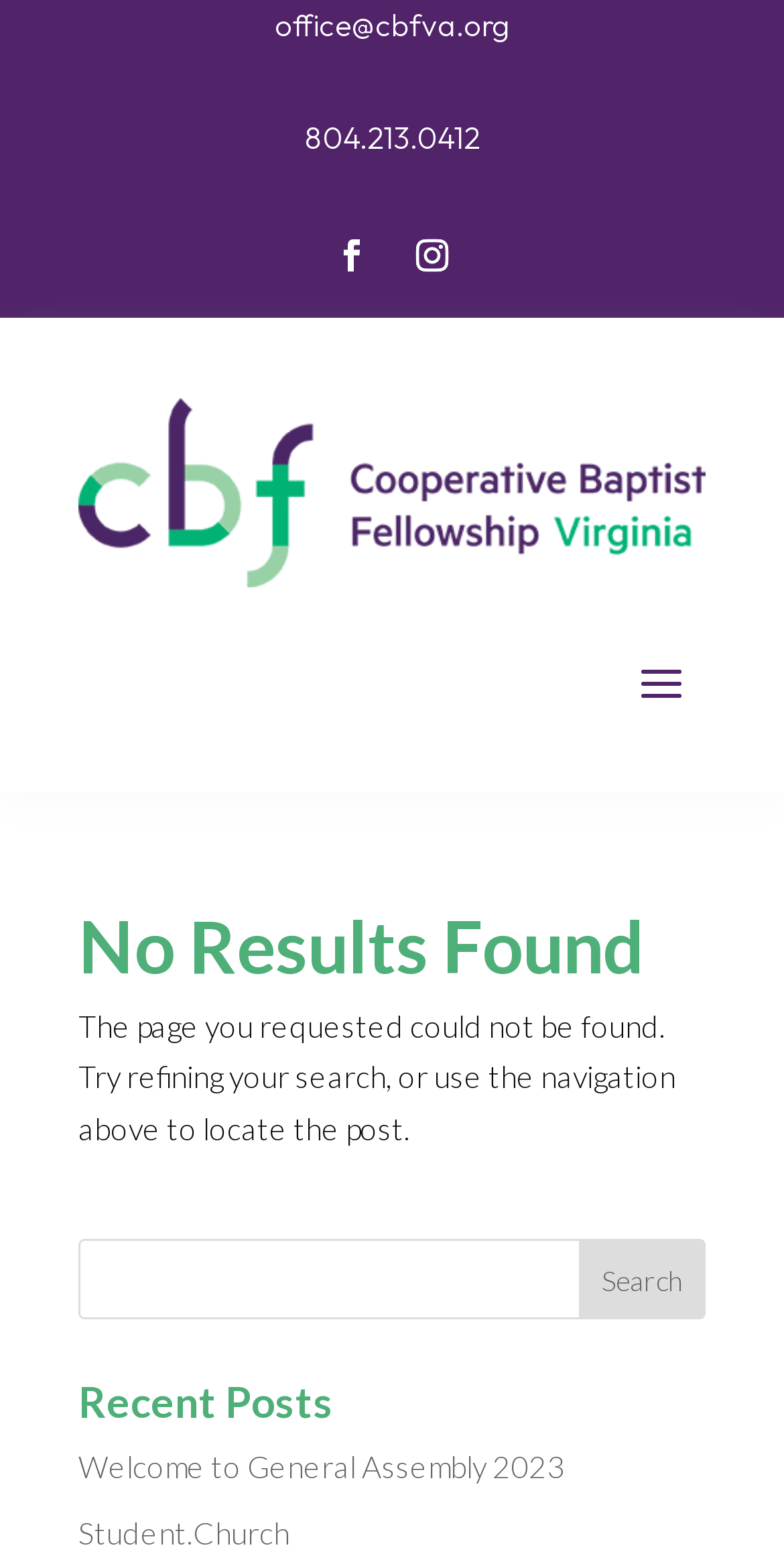What is the phone number of CBF Virginia?
Kindly offer a detailed explanation using the data available in the image.

I found the phone number by looking at the static text element with the content '804.213.0412' which is located at the top of the page.